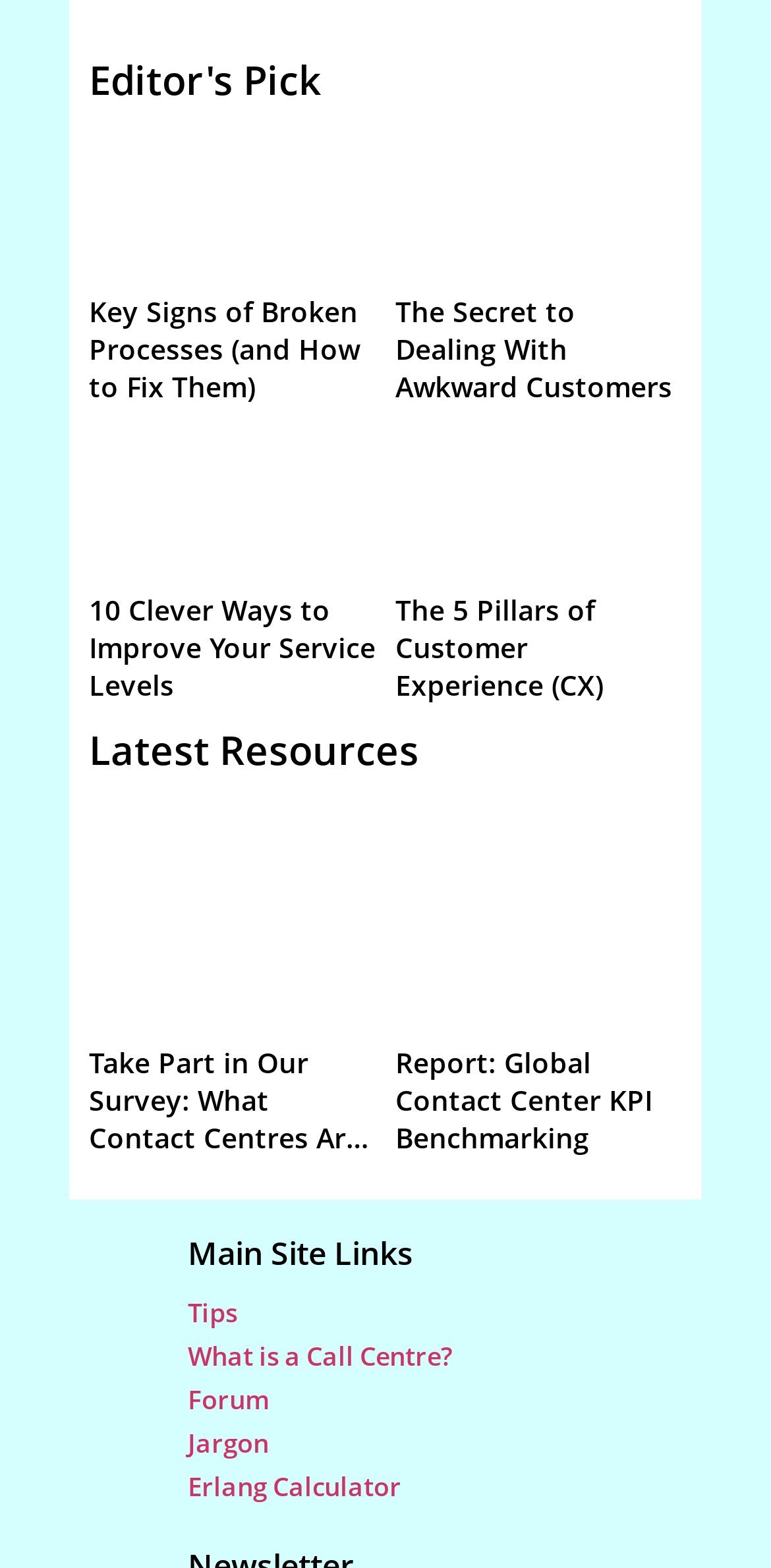Locate the bounding box coordinates of the element that should be clicked to execute the following instruction: "Explore Latest Resources".

[0.115, 0.461, 0.544, 0.495]